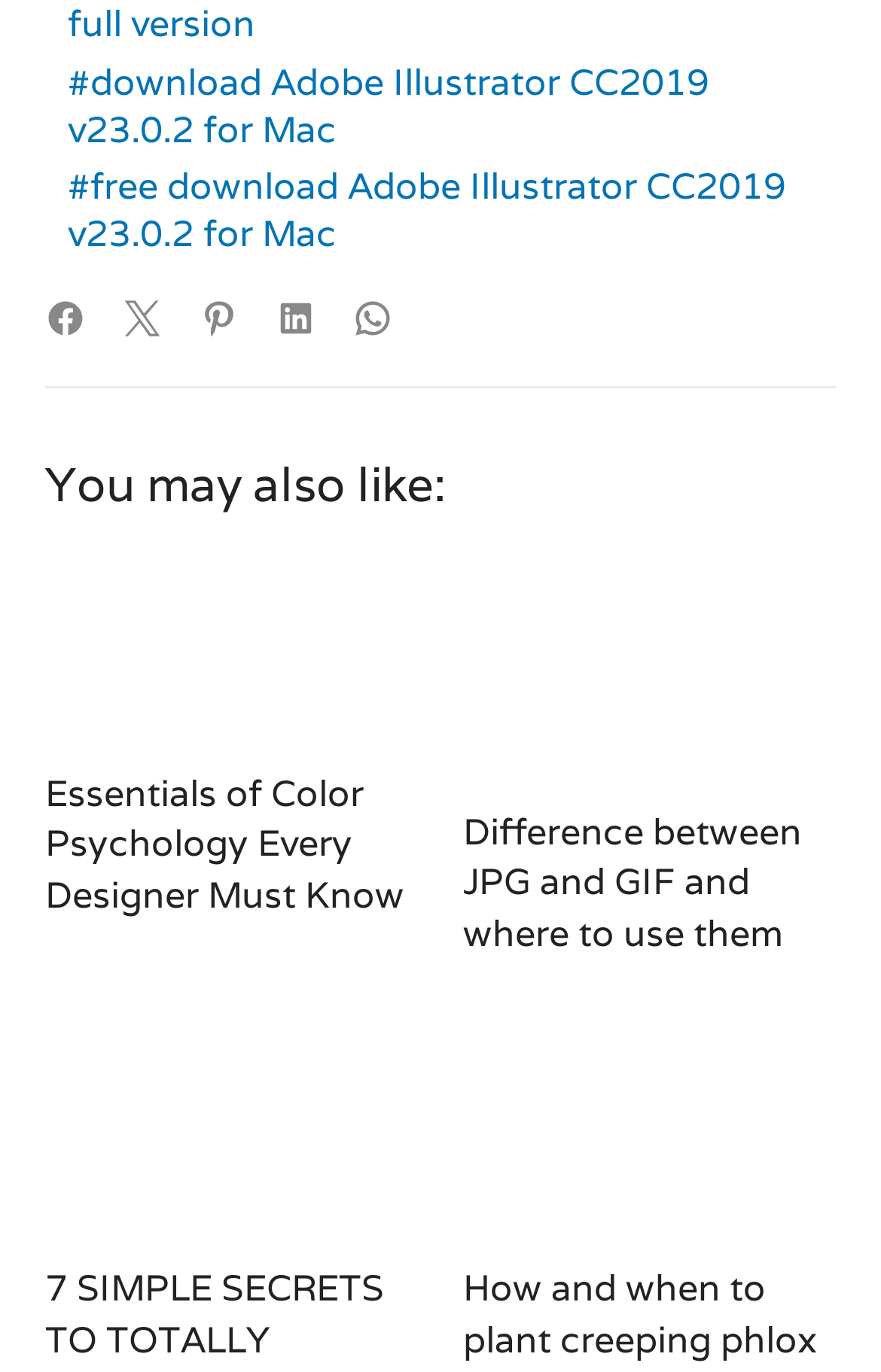Identify the bounding box coordinates for the region to click in order to carry out this instruction: "view information about creeping phlox". Provide the coordinates using four float numbers between 0 and 1, formatted as [left, top, right, bottom].

[0.526, 0.724, 0.949, 0.905]